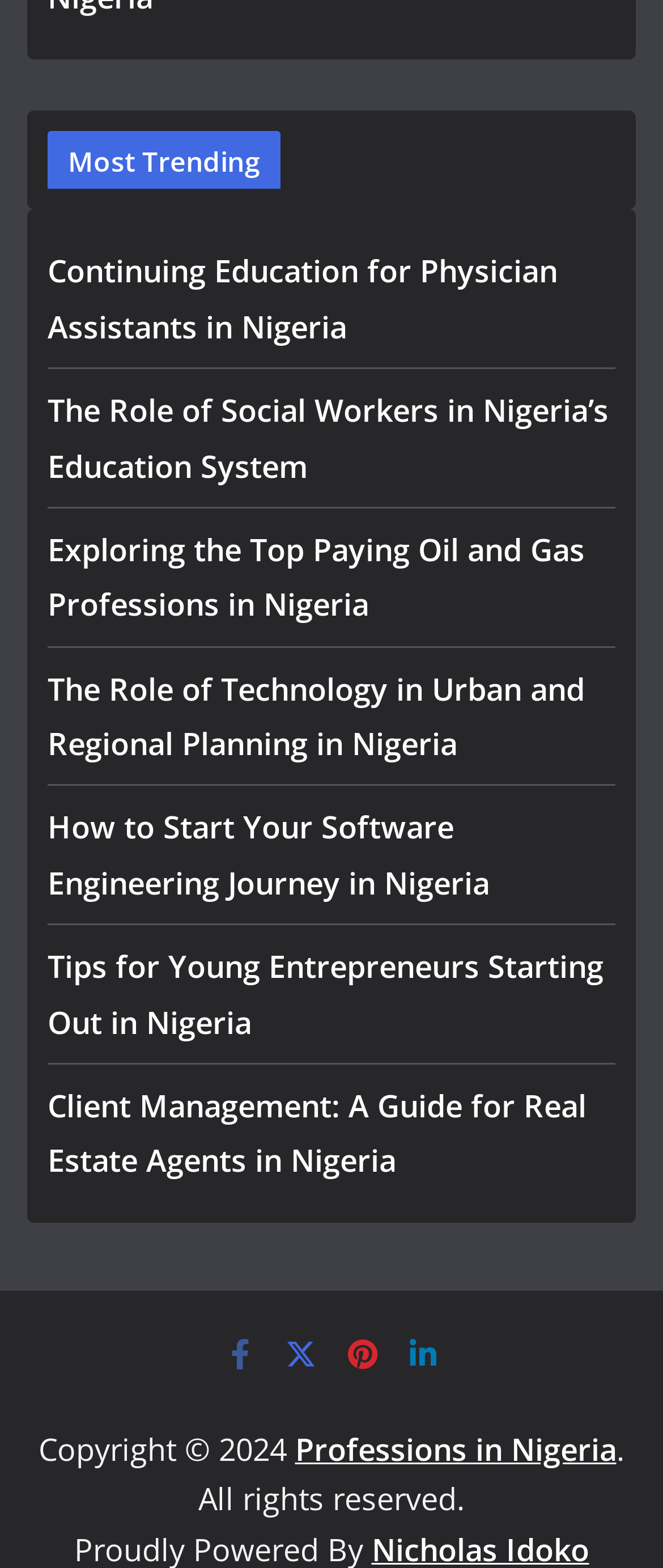Determine the bounding box coordinates of the region to click in order to accomplish the following instruction: "Read about 'The Role of Social Workers in Nigeria’s Education System'". Provide the coordinates as four float numbers between 0 and 1, specifically [left, top, right, bottom].

[0.072, 0.249, 0.918, 0.31]